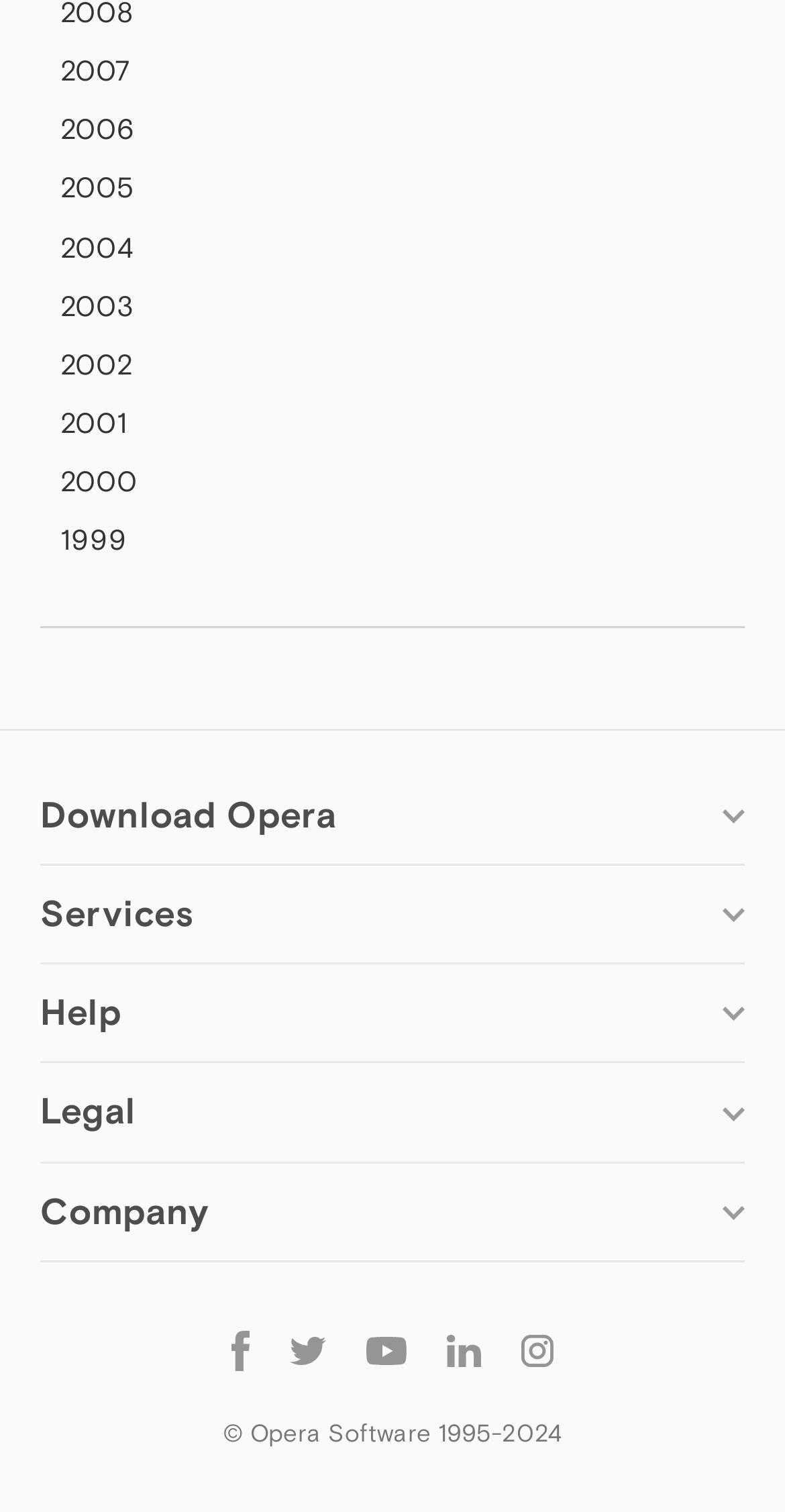How many social media platforms does Opera have?
Use the information from the screenshot to give a comprehensive response to the question.

I counted the number of links with social media platform names, including Facebook, Twitter, Youtube, LinkedIn, and Instagram, which totals 5 platforms.